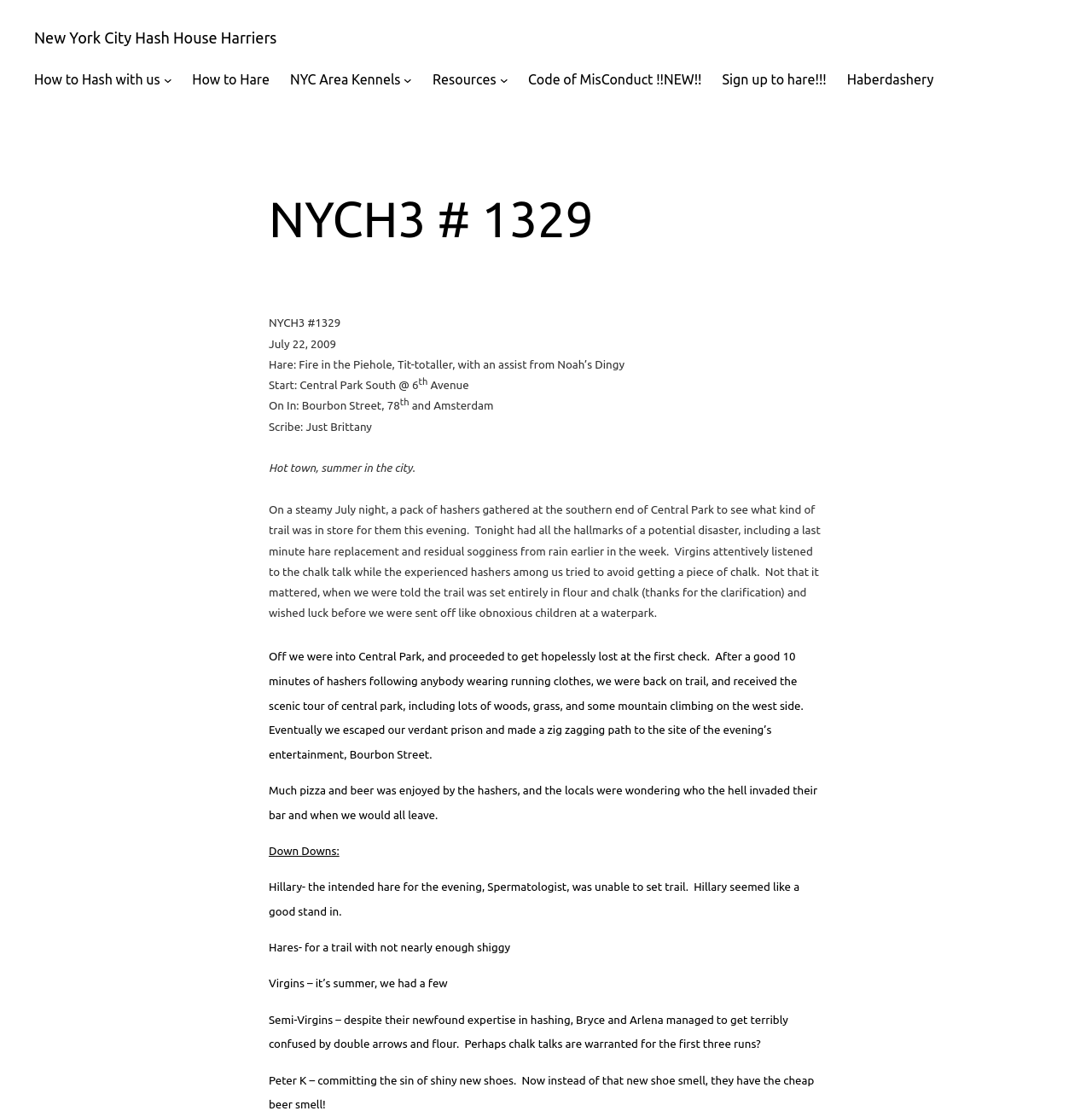Could you indicate the bounding box coordinates of the region to click in order to complete this instruction: "Click on 'How to Hash with us'".

[0.031, 0.062, 0.147, 0.082]